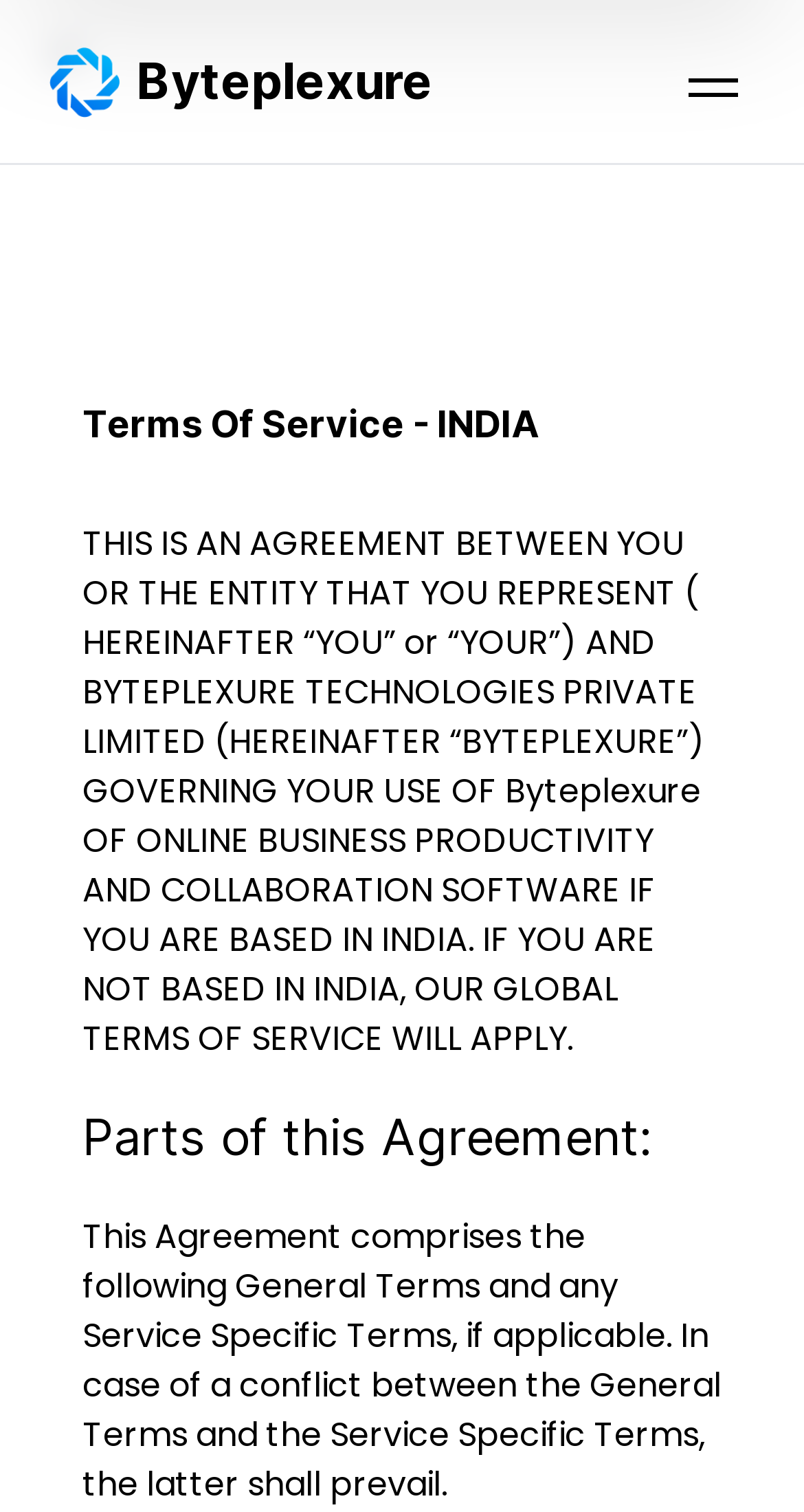Extract the bounding box coordinates for the HTML element that matches this description: "Open sidebar". The coordinates should be four float numbers between 0 and 1, i.e., [left, top, right, bottom].

[0.031, 0.011, 0.133, 0.065]